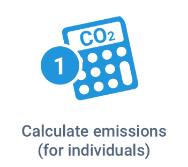What is the significance of the numeral '1' on the circular badge? Observe the screenshot and provide a one-word or short phrase answer.

first step in the process